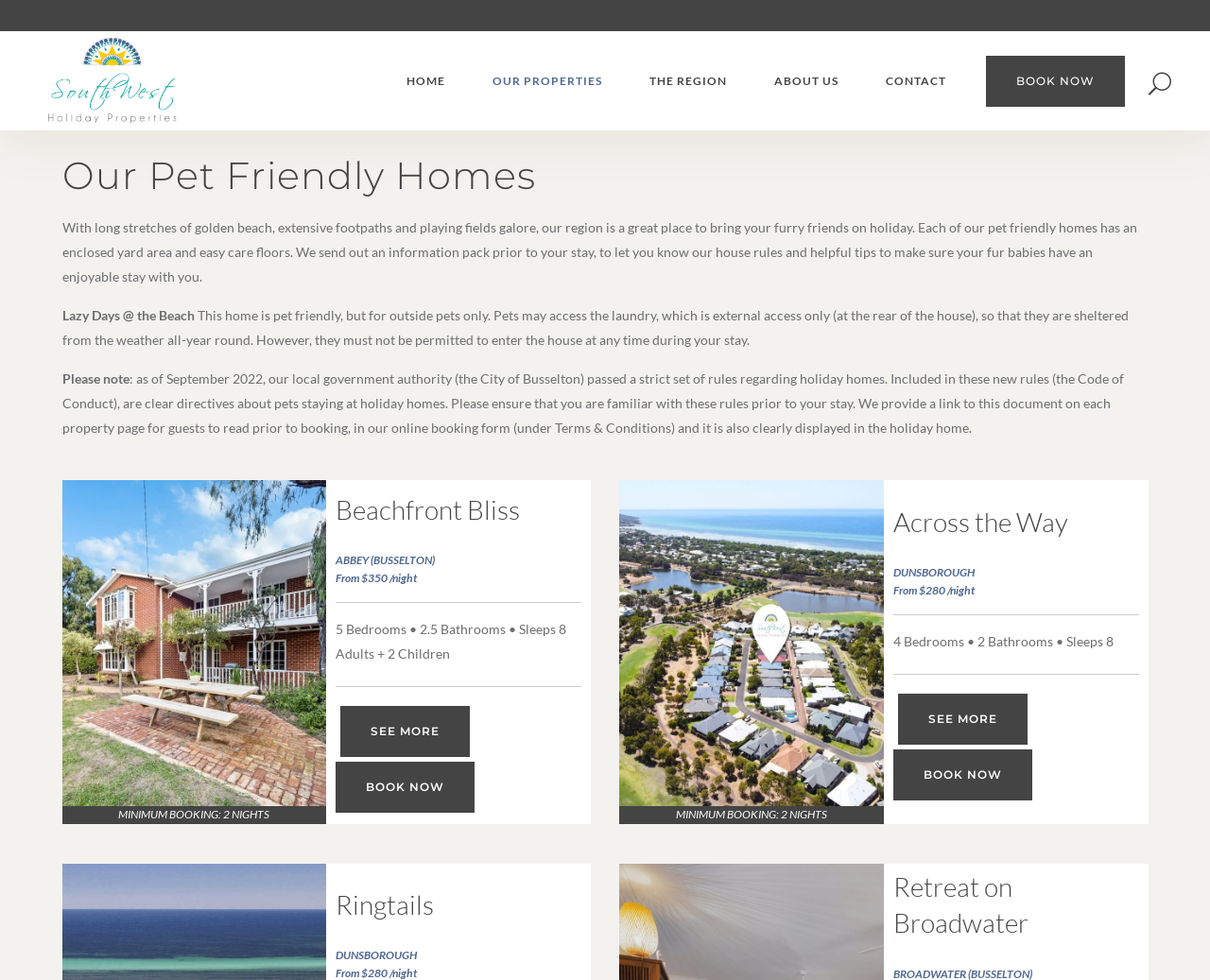Identify the bounding box for the given UI element using the description provided. Coordinates should be in the format (top-left x, top-left y, bottom-right x, bottom-right y) and must be between 0 and 1. Here is the description: Terms and Conditions

[0.07, 0.811, 0.273, 0.844]